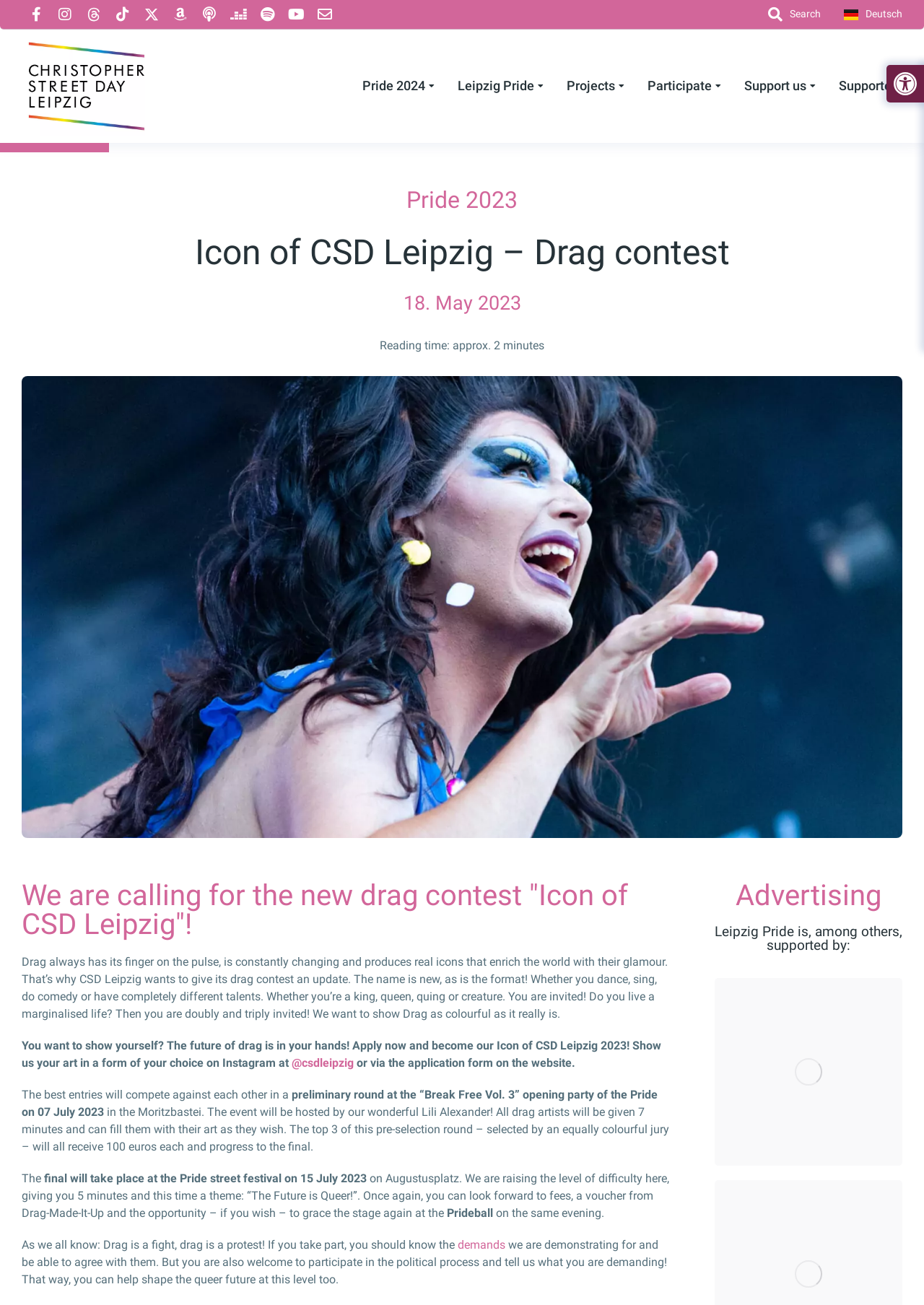Provide the bounding box coordinates of the HTML element this sentence describes: "alt="Logo des CSD Leipzig"". The bounding box coordinates consist of four float numbers between 0 and 1, i.e., [left, top, right, bottom].

[0.023, 0.028, 0.164, 0.104]